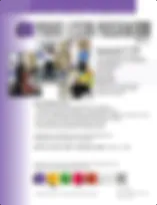Give a meticulous account of what the image depicts.

The image features a promotional flyer titled "PLP Flyer 2023-24 FINAL," highlighting the Private Lesson Program. It showcases vibrant graphics, including images of students engaged in musical activities, emphasizing the program's focus on music education and performance opportunities. The flyer includes details on program orientation, audition preparation, and final recitals, ensuring prospective students understand the requirements and benefits of participation. The bottom of the flyer contains colorful buttons or icons, potentially indicating various resource links or programs, adding a visually engaging element to the presentation. The overall design aims to attract students and inform them about the opportunities available within the music program.